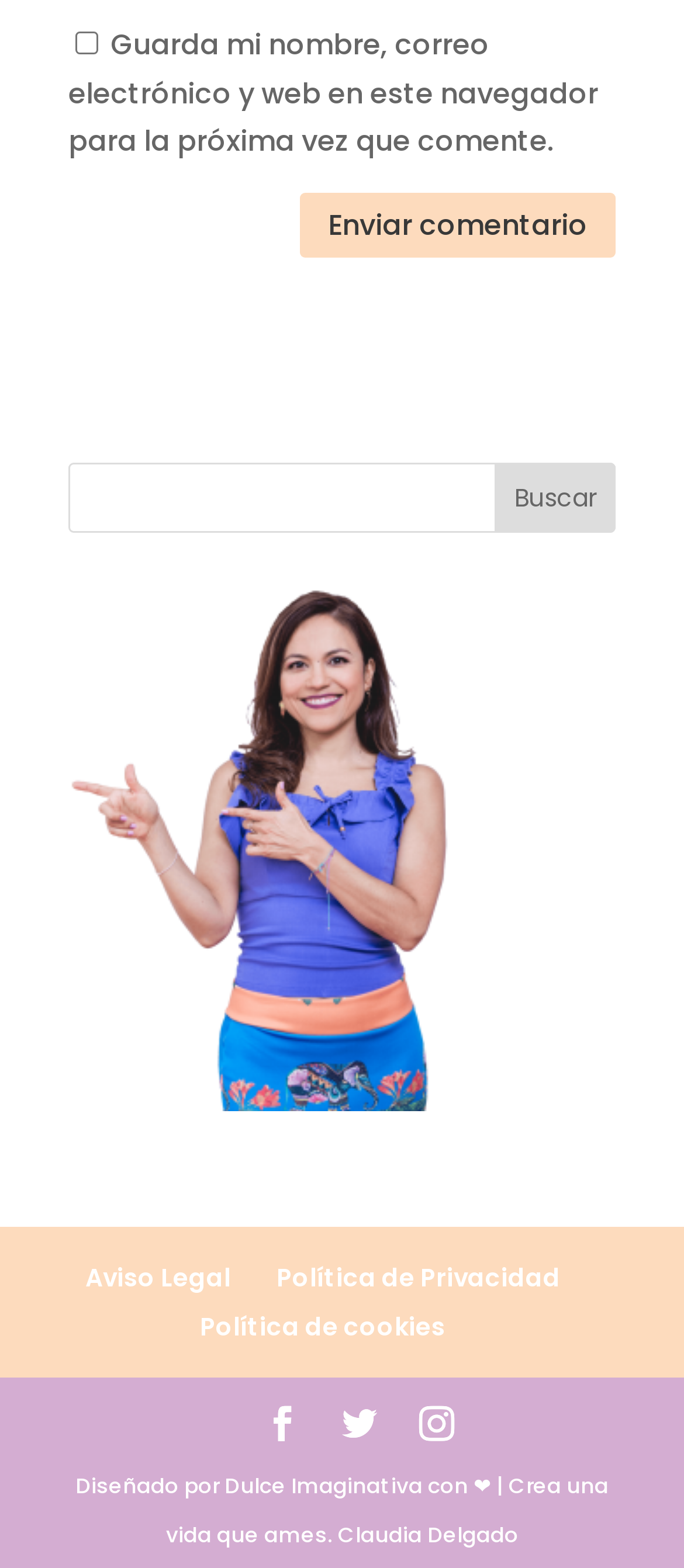Please determine the bounding box of the UI element that matches this description: Facebook. The coordinates should be given as (top-left x, top-left y, bottom-right x, bottom-right y), with all values between 0 and 1.

[0.387, 0.896, 0.438, 0.926]